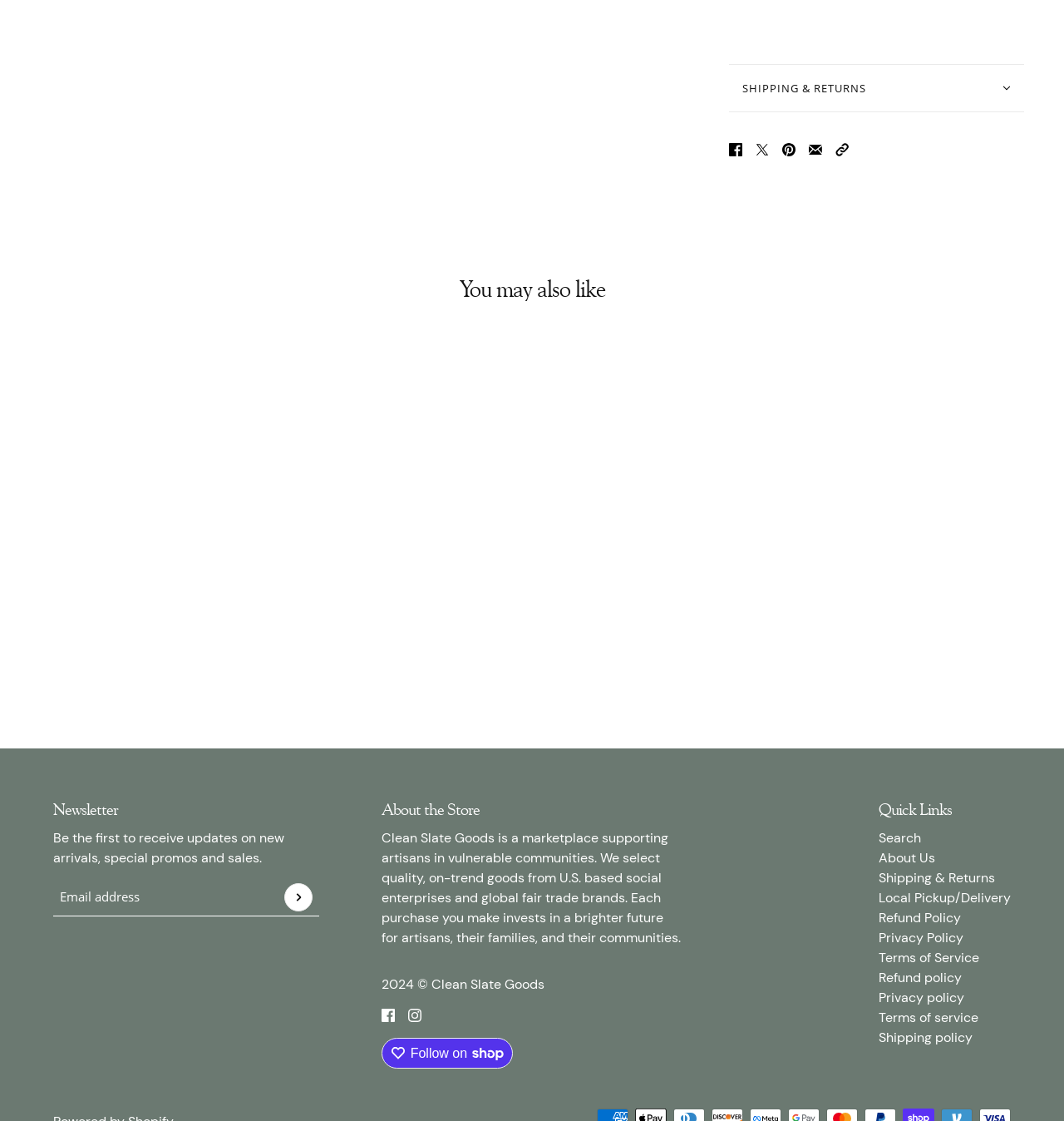What is the purpose of the marketplace?
Please ensure your answer is as detailed and informative as possible.

The purpose of the marketplace can be inferred from the 'About the Store' section, which states that Clean Slate Goods 'selects quality, on-trend goods from U.S. based social enterprises and global fair trade brands. Each purchase you make invests in a brighter future for artisans, their families, and their communities.'